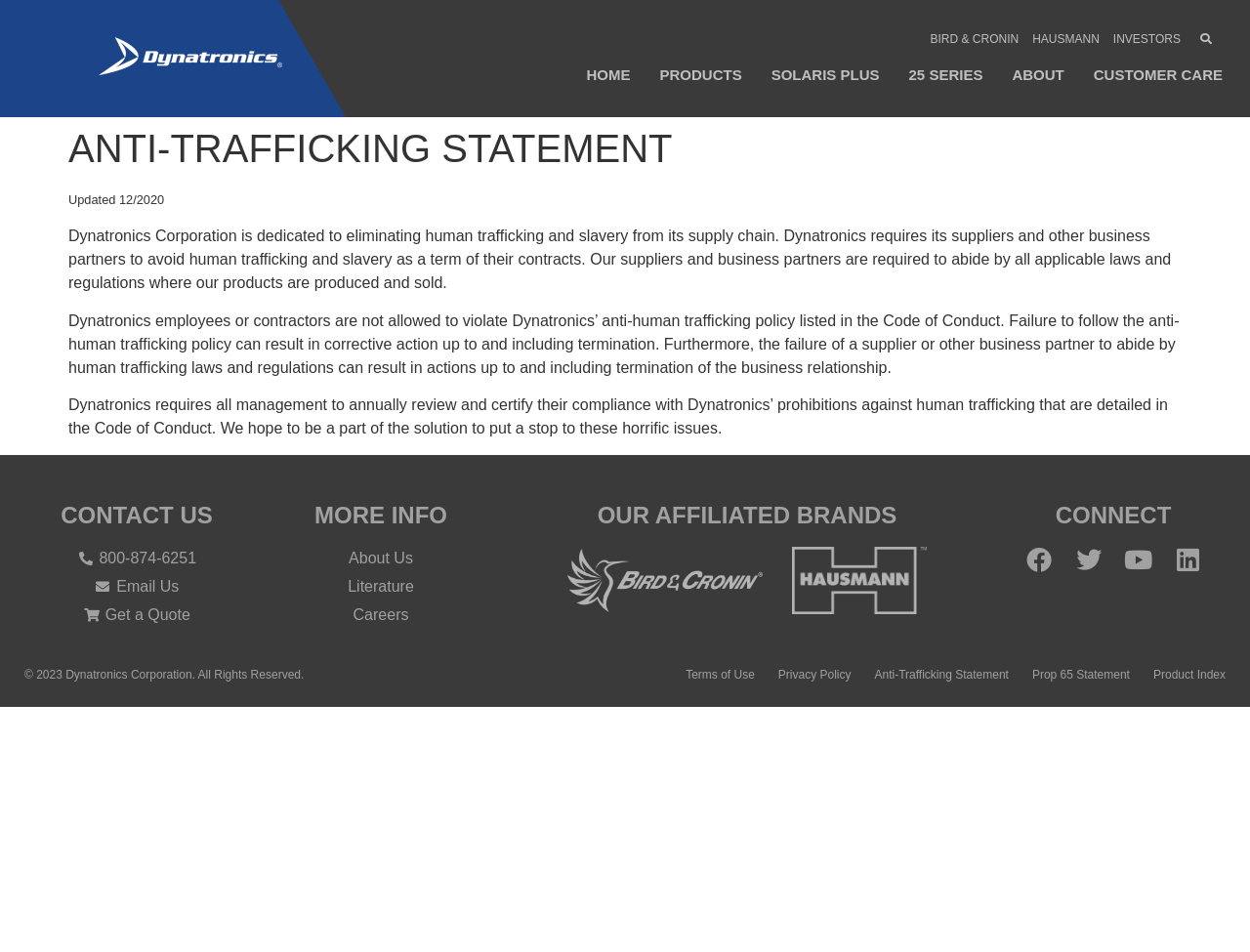Identify the bounding box coordinates of the element that should be clicked to fulfill this task: "Contact us by phone". The coordinates should be provided as four float numbers between 0 and 1, i.e., [left, top, right, bottom].

[0.027, 0.574, 0.191, 0.599]